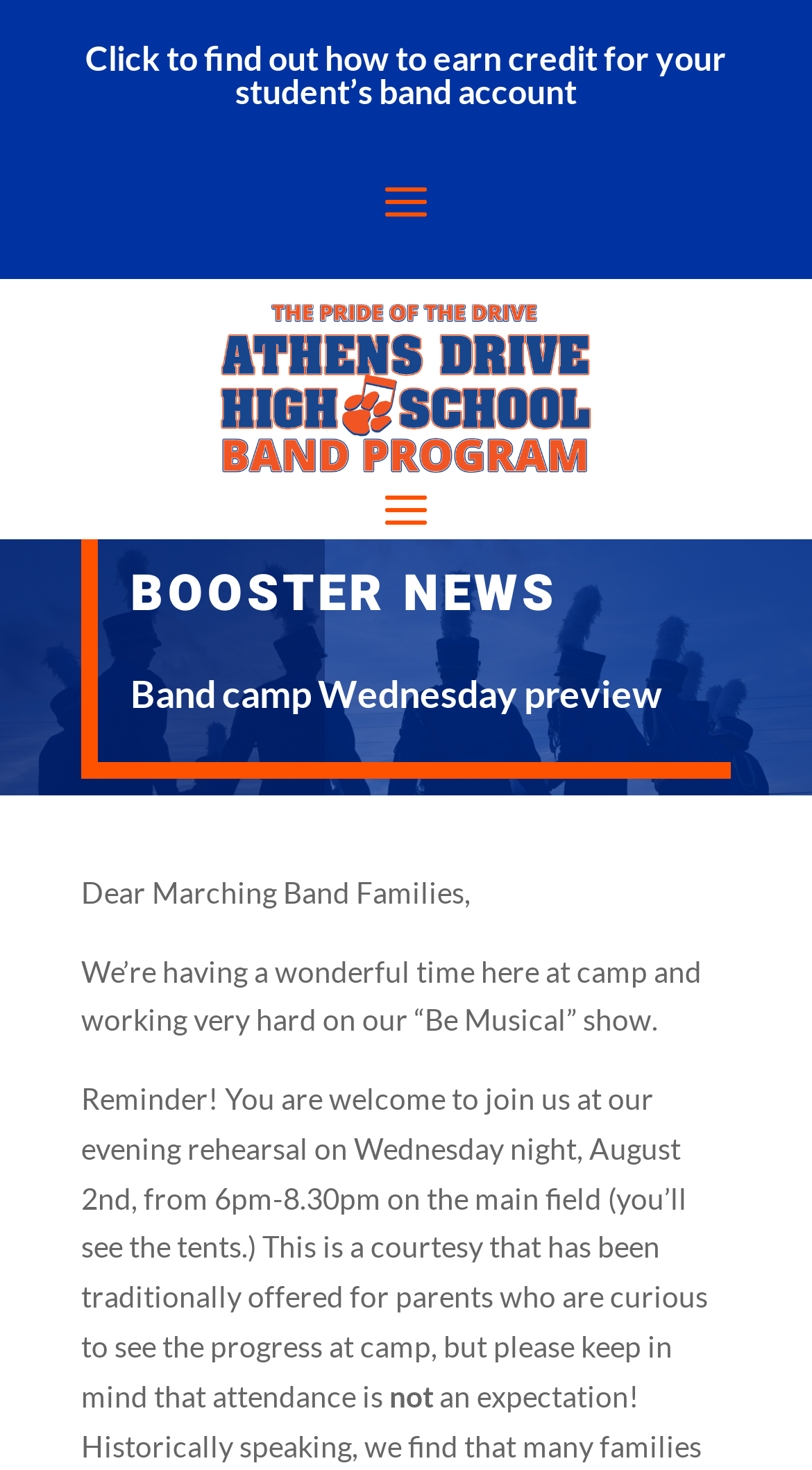Respond to the following question using a concise word or phrase: 
What is the band program's name?

Athens Drive High School Band